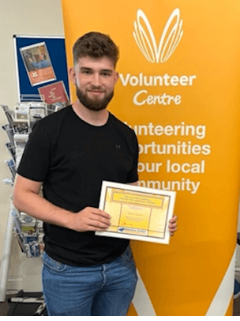Who has Jake Cooper provided mentorship to?
Provide a comprehensive and detailed answer to the question.

According to the caption, Jake Cooper has provided invaluable mentorship to younger students on effective revision strategies, as part of his volunteer work with Biology teacher Dave Cooke.